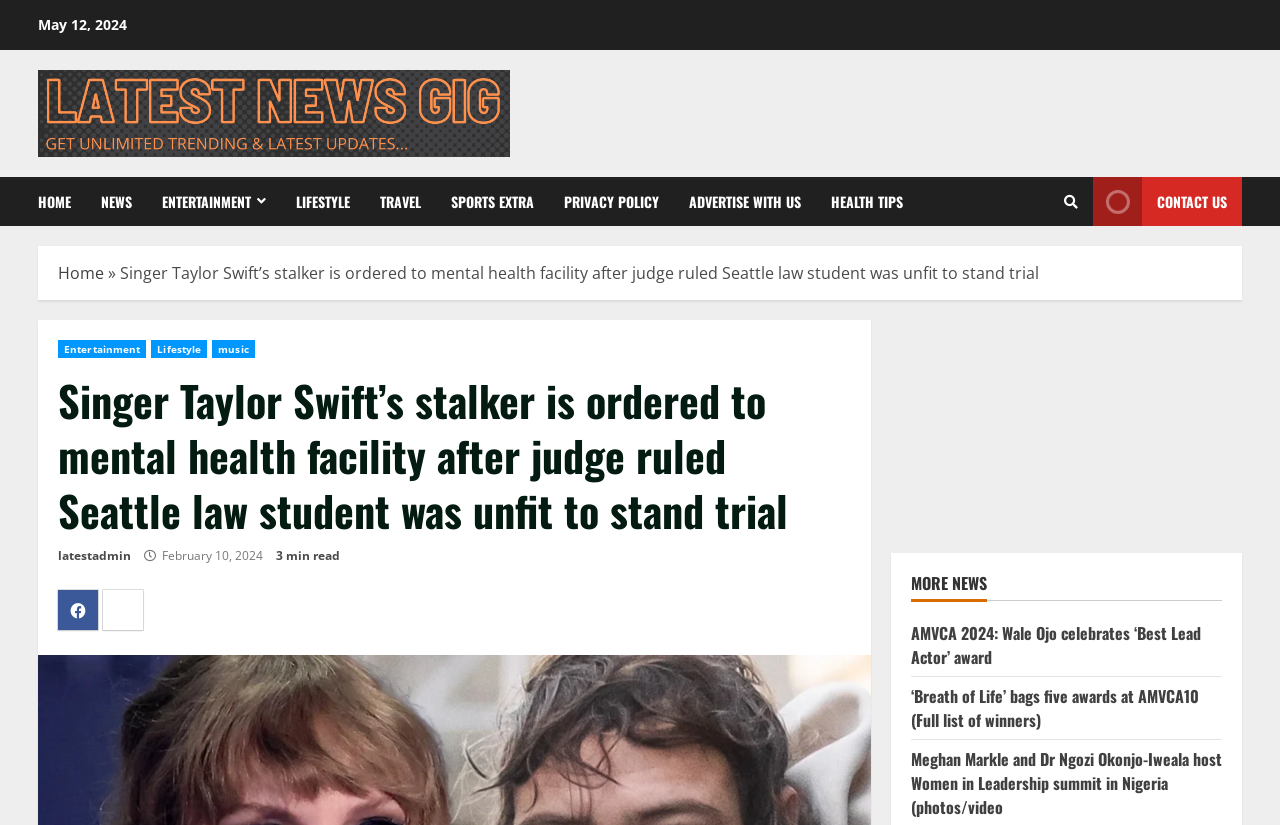Please extract and provide the main headline of the webpage.

Singer Taylor Swift’s stalker is ordered to mental health facility after judge ruled Seattle law student was unfit to stand trial